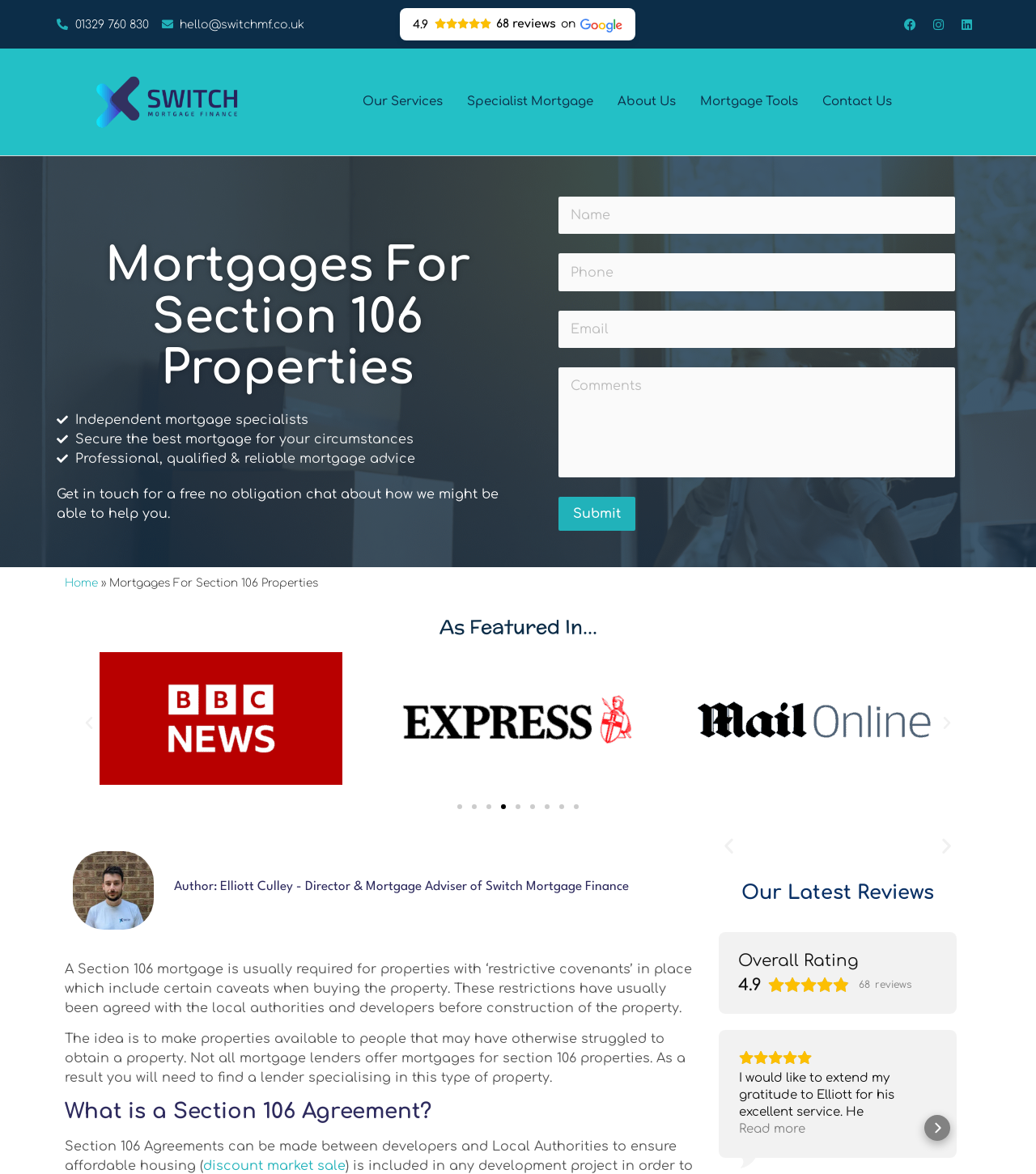Respond with a single word or short phrase to the following question: 
What is the rating of the mortgage service?

4.9